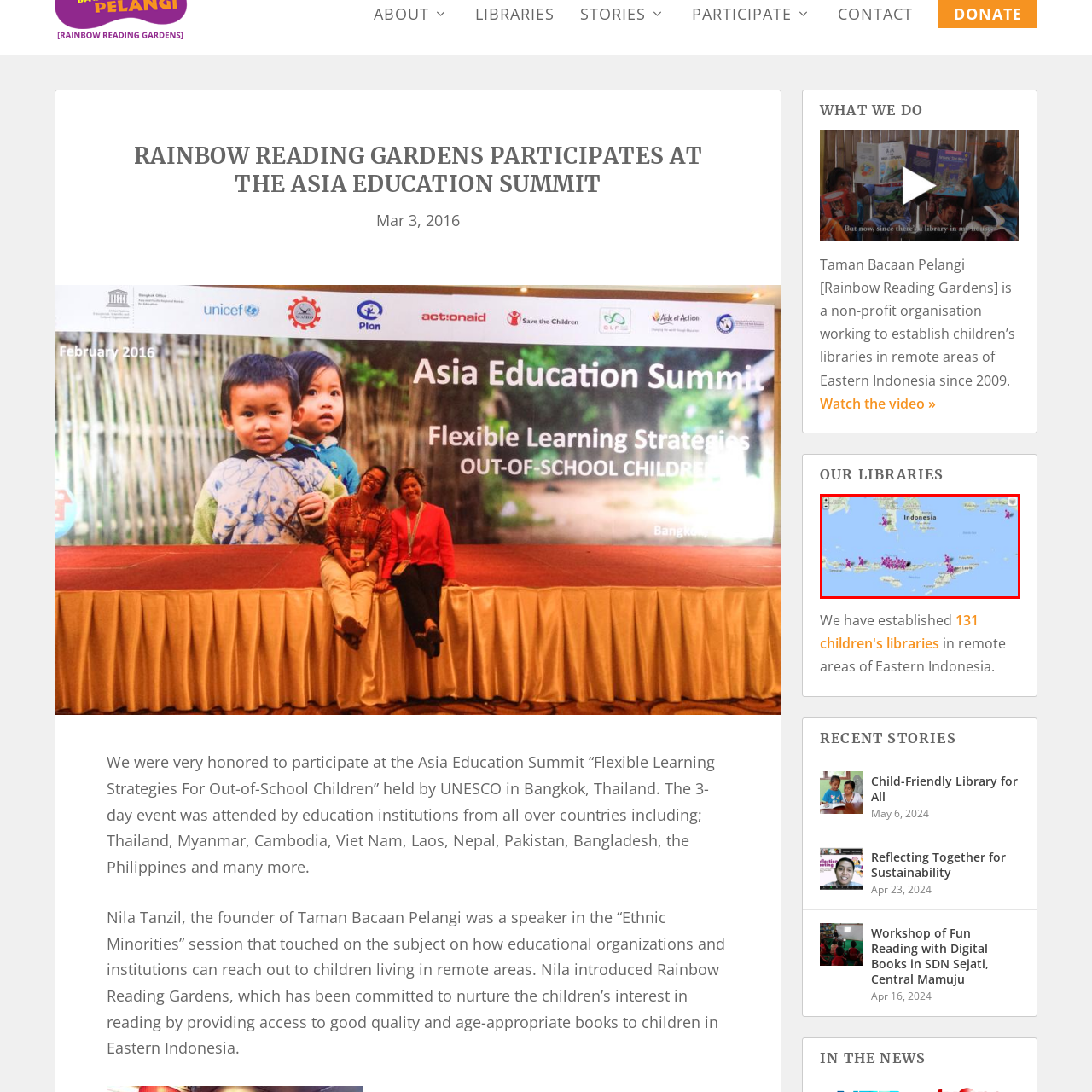Give a comprehensive caption for the image marked by the red rectangle.

The image depicts a map of Indonesia, highlighting the locations of children’s libraries established by Taman Bacaan Pelangi (Rainbow Reading Gardens). Marked with purple icons, these libraries are spread across various islands, showcasing the organization's commitment to providing access to quality reading materials in remote areas. This map illustrates the significant reach of Taman Bacaan Pelangi since its establishment in 2009, emphasizing its impact on promoting literacy and educational resources for children throughout Eastern Indonesia.